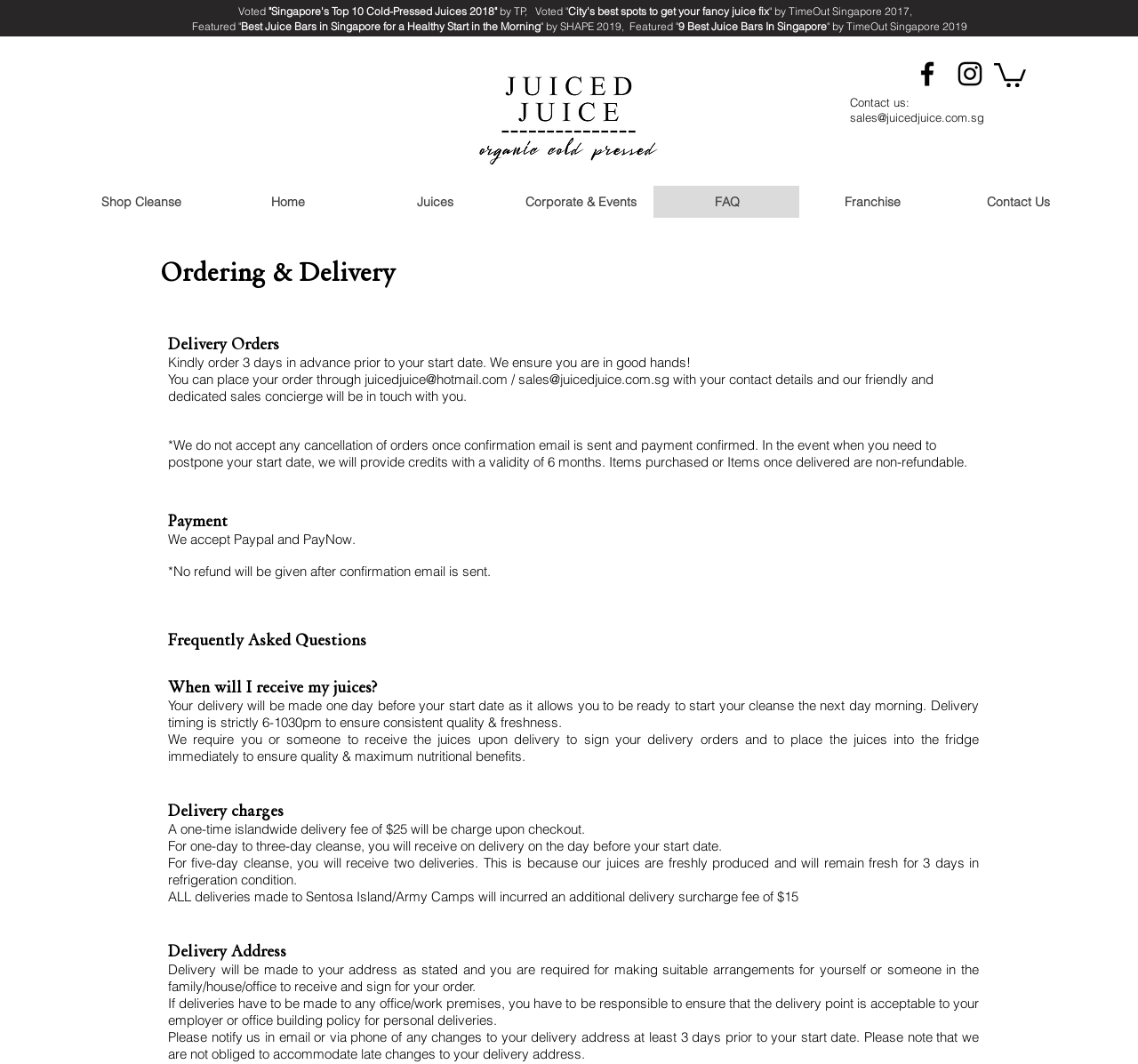Using floating point numbers between 0 and 1, provide the bounding box coordinates in the format (top-left x, top-left y, bottom-right x, bottom-right y). Locate the UI element described here: Men's ED Packs

None